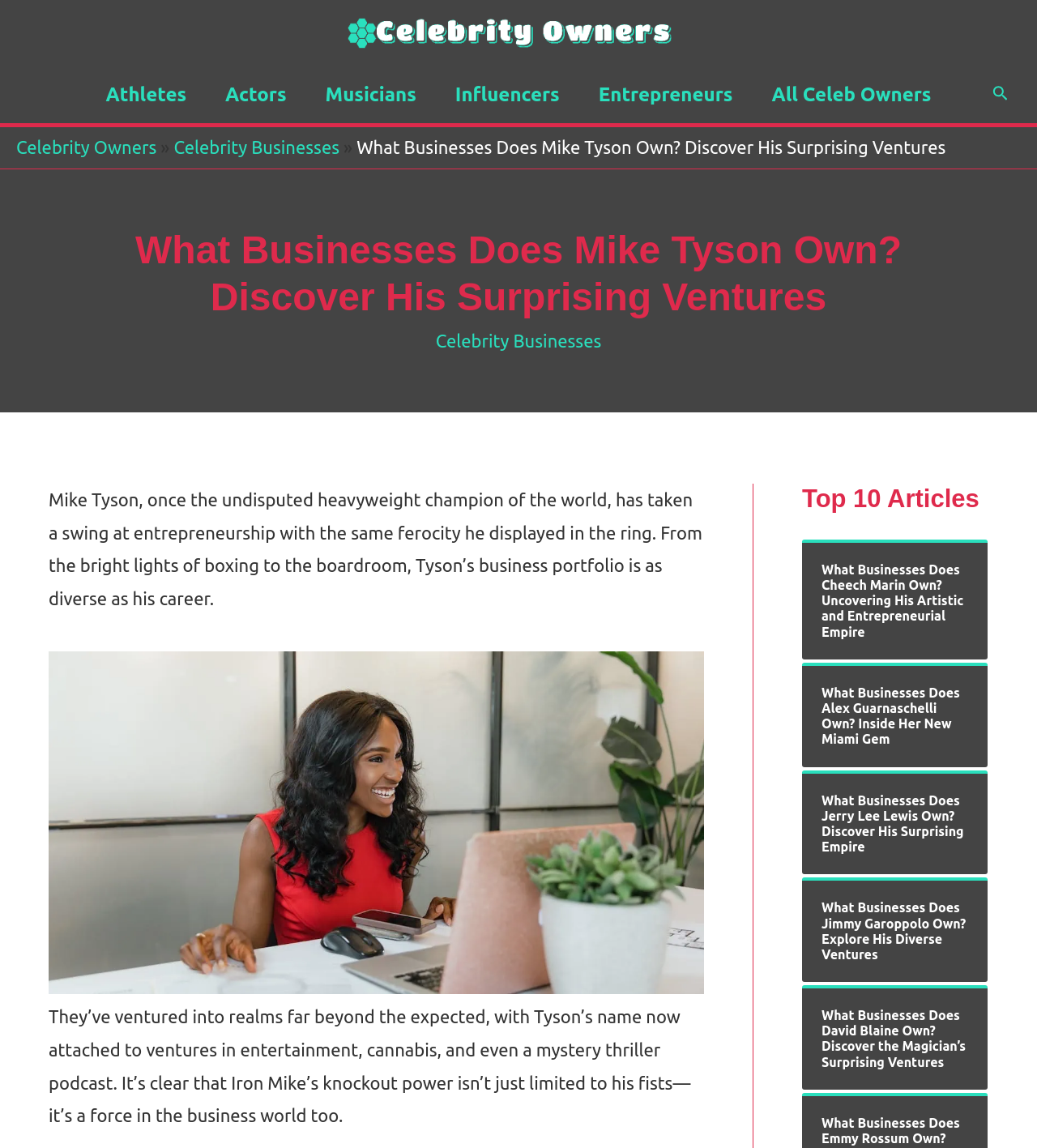Determine the bounding box coordinates of the clickable region to carry out the instruction: "Search for something".

[0.957, 0.073, 0.973, 0.092]